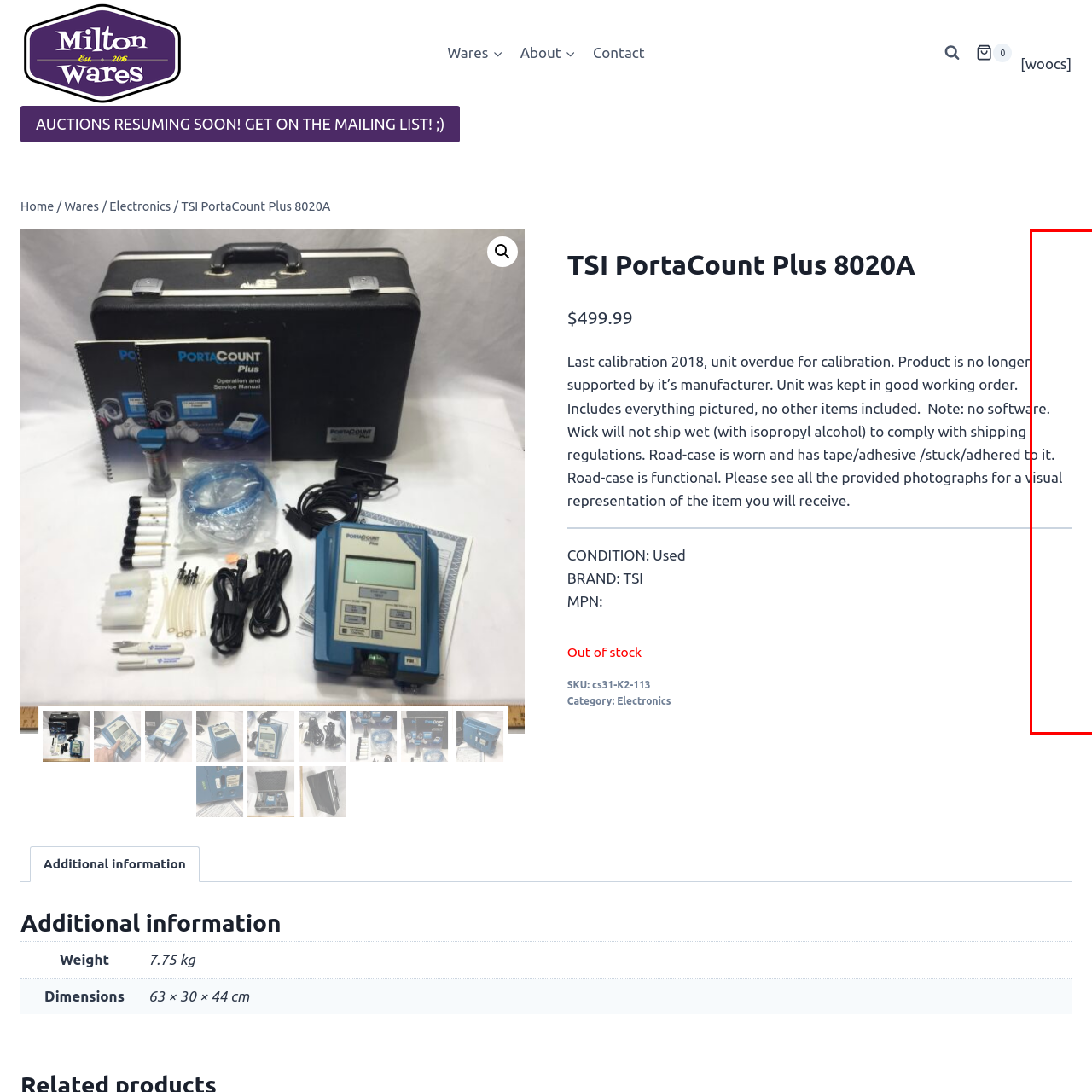When was the device last calibrated?
View the portion of the image encircled by the red bounding box and give a one-word or short phrase answer.

2018